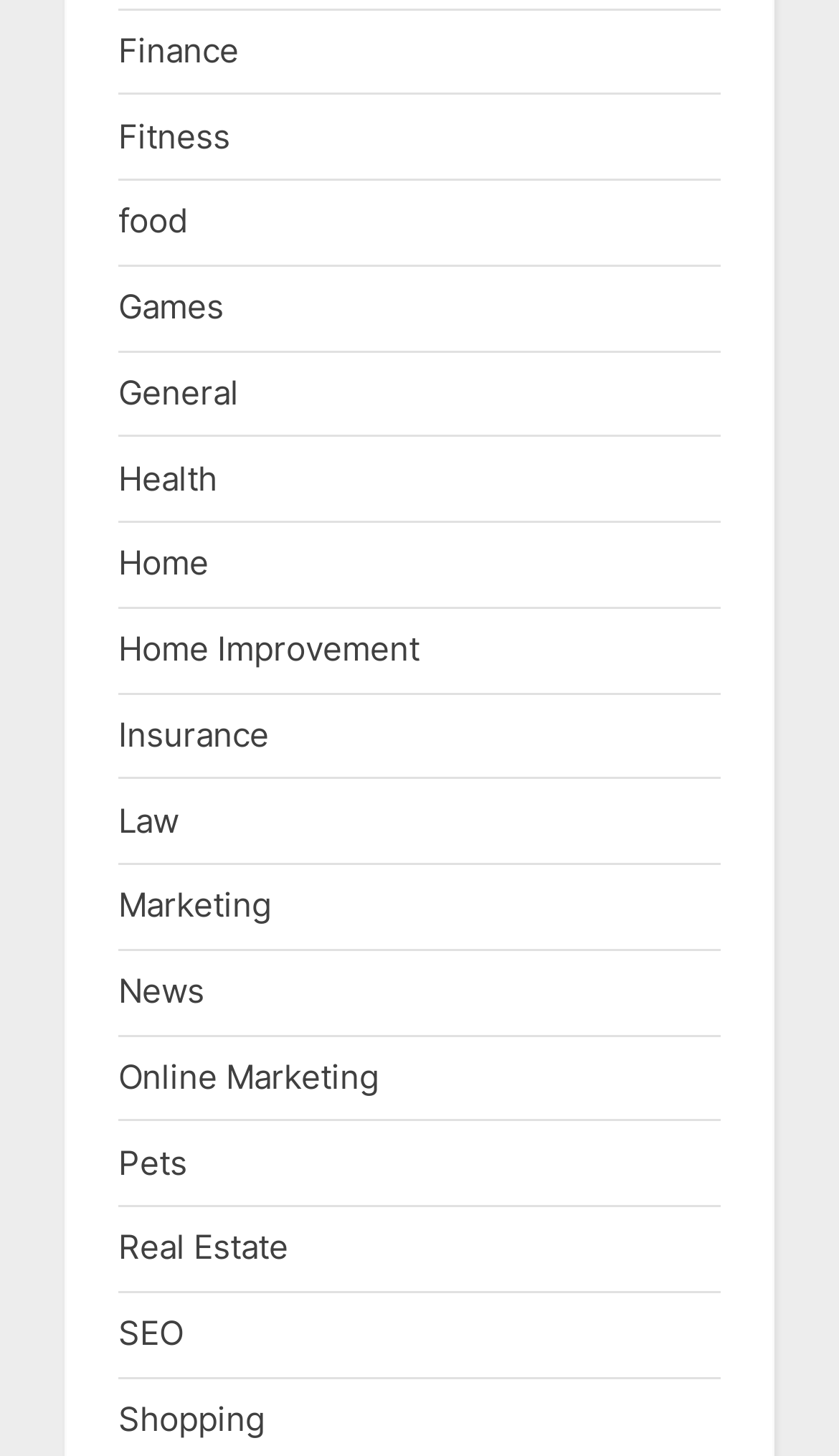Please specify the bounding box coordinates of the area that should be clicked to accomplish the following instruction: "Click on Finance". The coordinates should consist of four float numbers between 0 and 1, i.e., [left, top, right, bottom].

[0.141, 0.02, 0.285, 0.048]